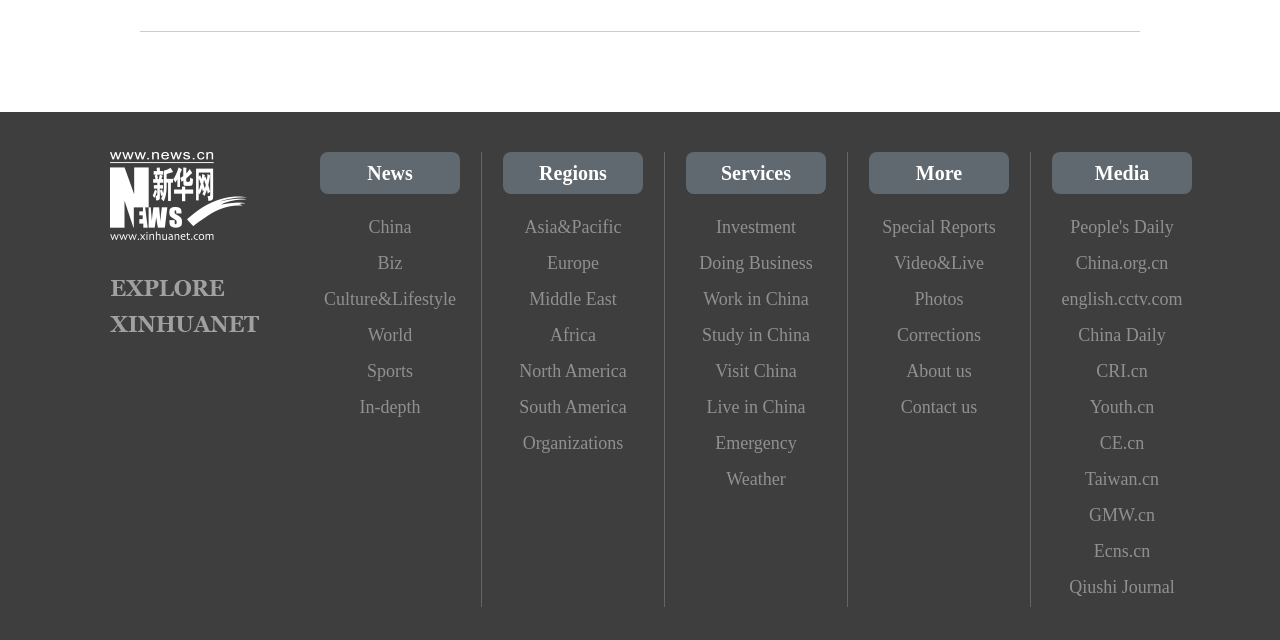Please determine the bounding box of the UI element that matches this description: About us. The coordinates should be given as (top-left x, top-left y, bottom-right x, bottom-right y), with all values between 0 and 1.

[0.679, 0.552, 0.788, 0.608]